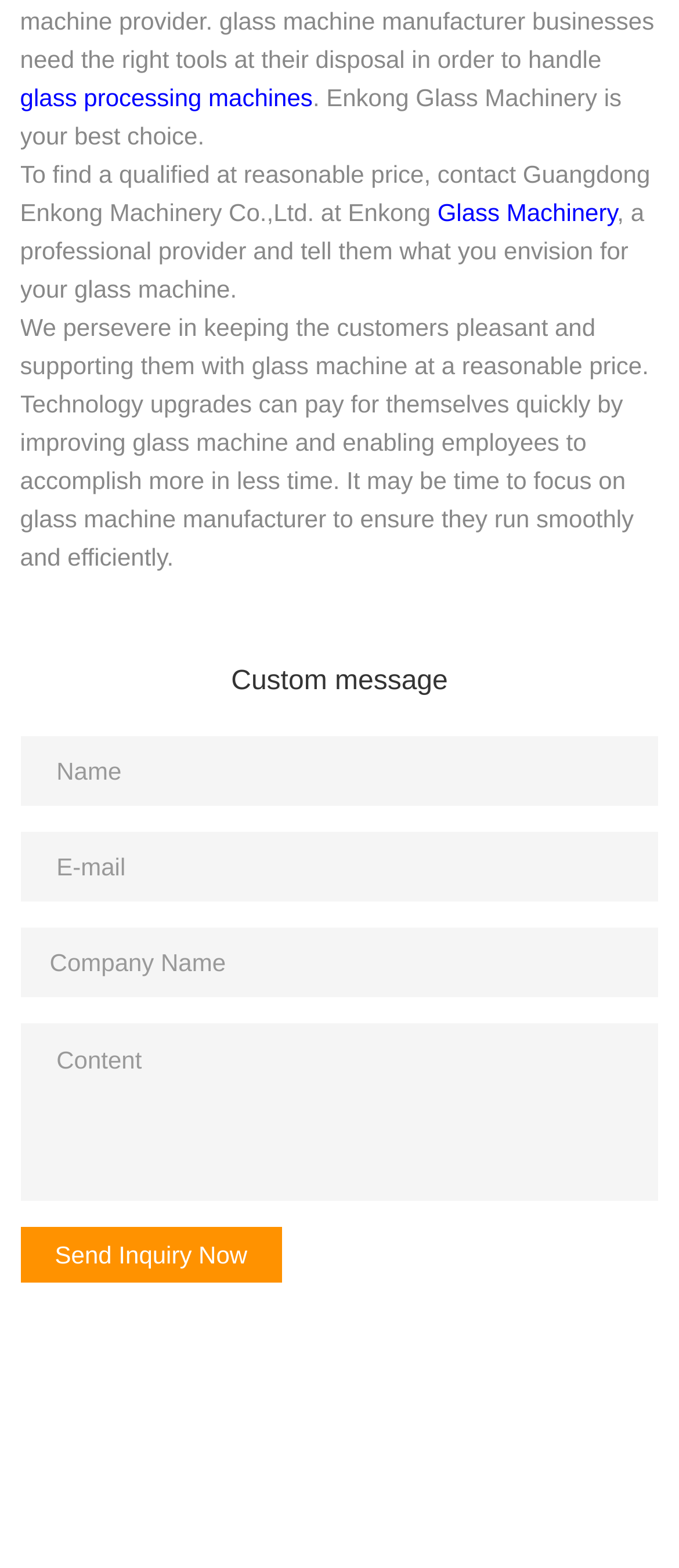Respond to the following question with a brief word or phrase:
What is the benefit of technology upgrades in glass machinery?

Improving efficiency